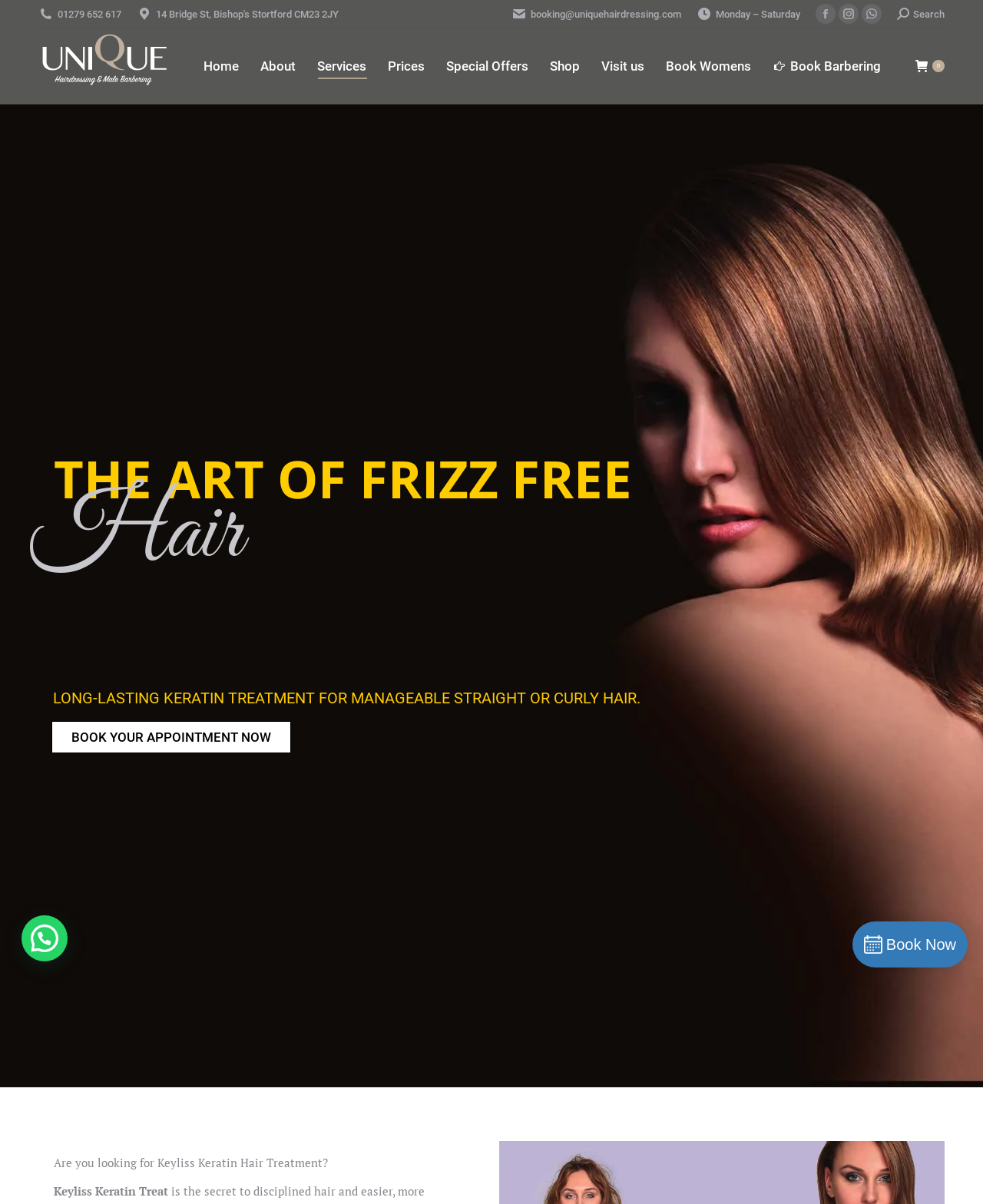Identify the bounding box coordinates of the clickable section necessary to follow the following instruction: "Search for something". The coordinates should be presented as four float numbers from 0 to 1, i.e., [left, top, right, bottom].

None